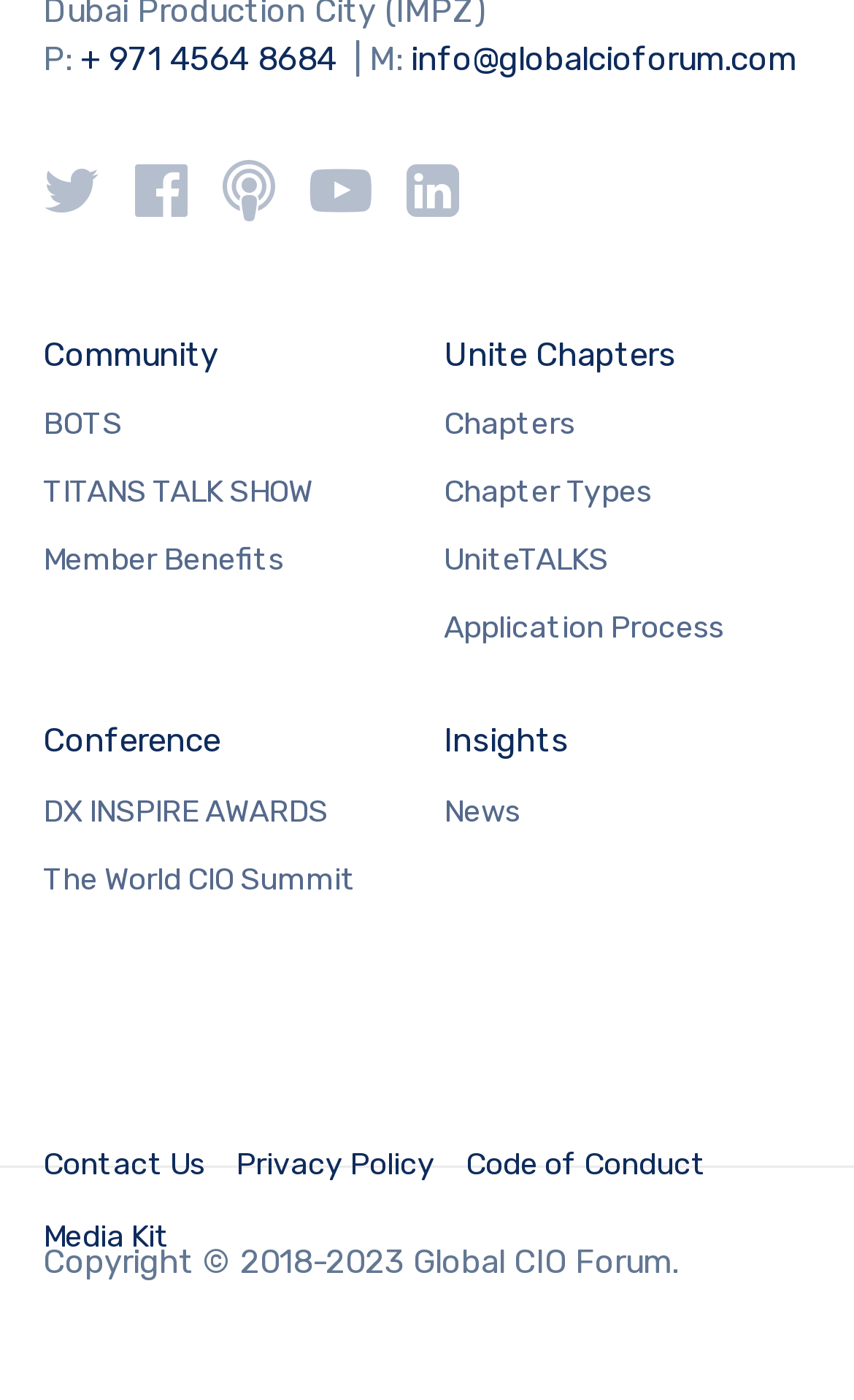How many social media links are there?
Provide a thorough and detailed answer to the question.

I counted the number of social media links by looking at the top section of the webpage, where I saw a series of links with icons. There are five links with icons, which are likely social media links.